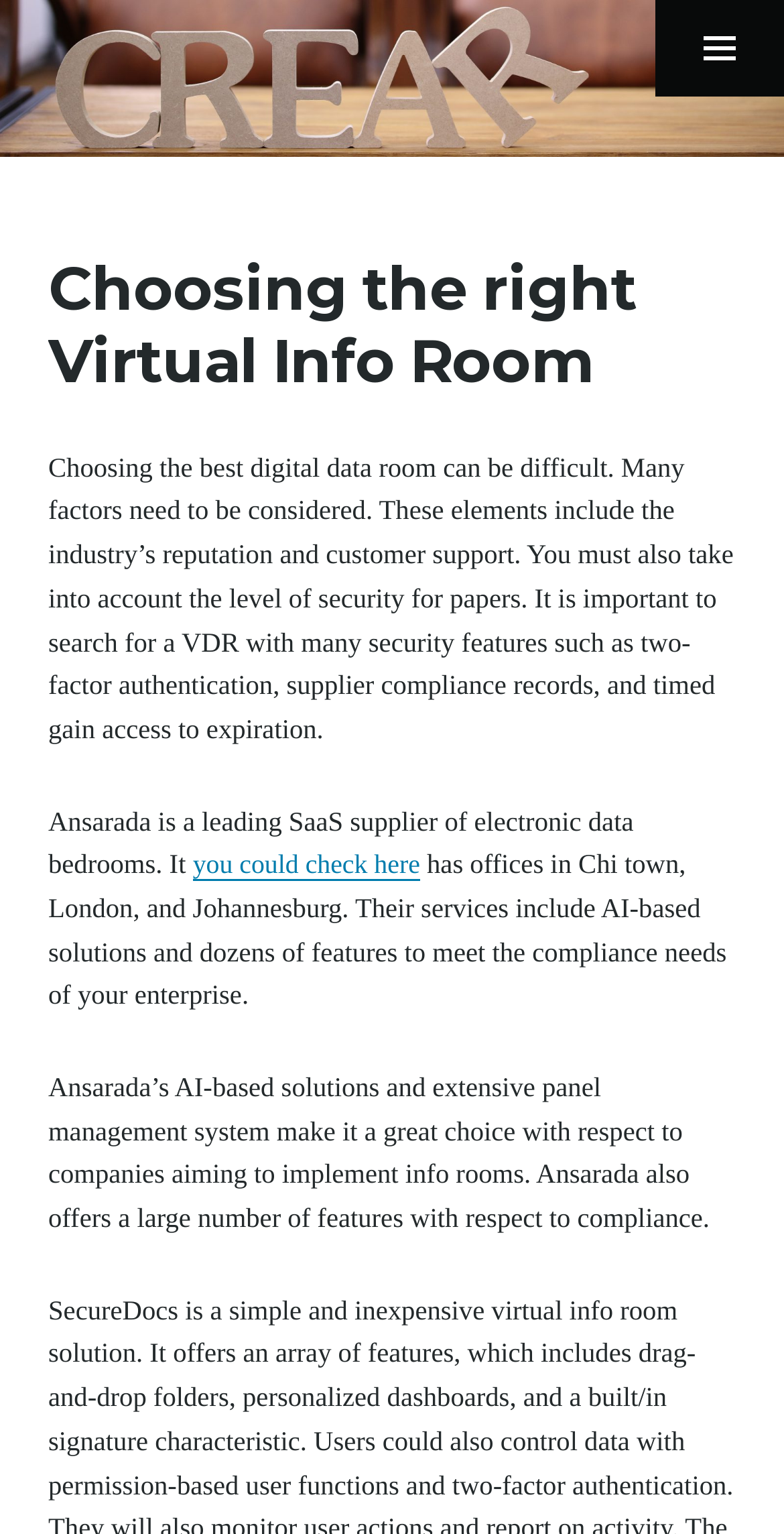Utilize the information from the image to answer the question in detail:
How many offices does Ansarada have?

According to the webpage, Ansarada has offices in three locations: Chicago, London, and Johannesburg.